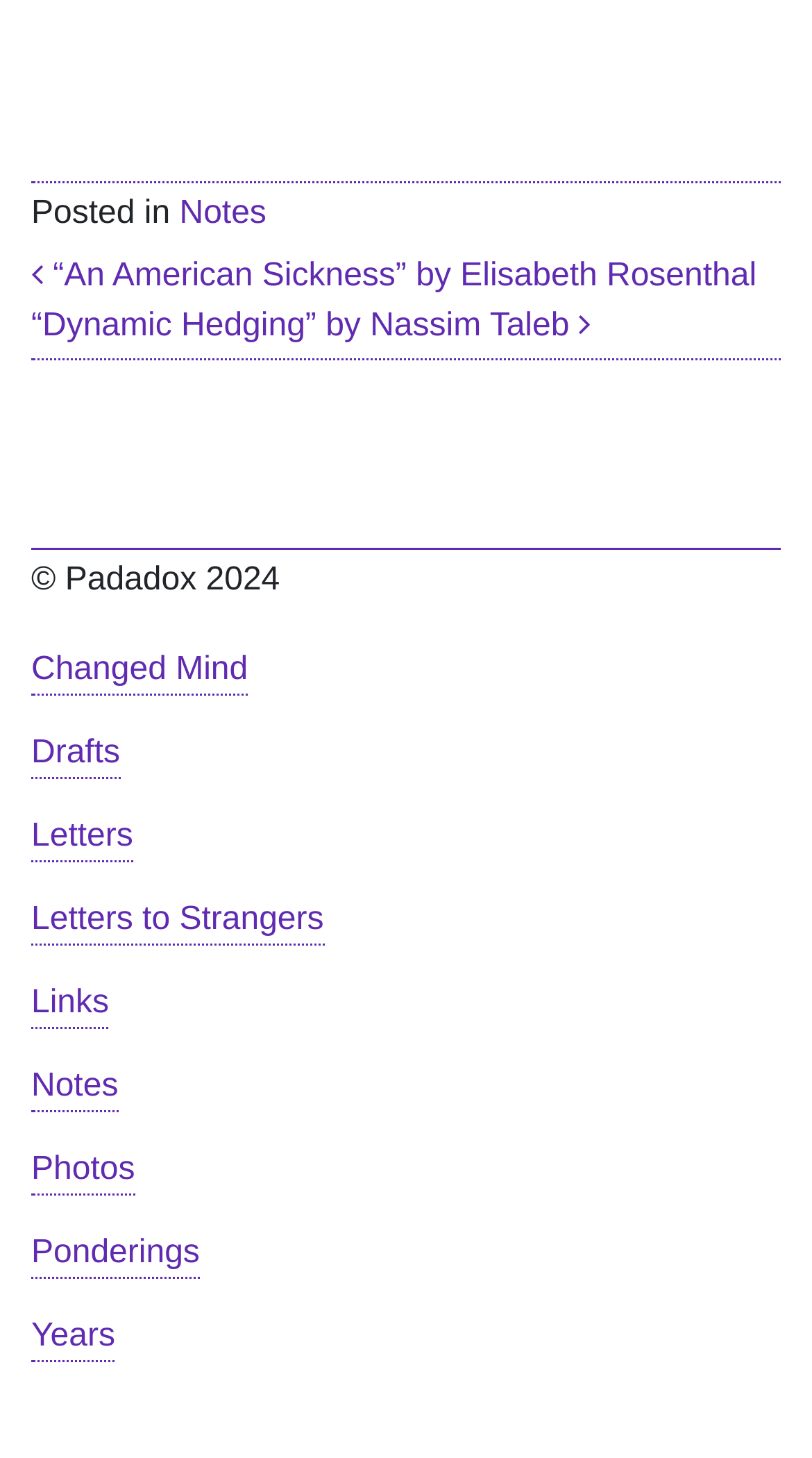Please determine the bounding box coordinates of the section I need to click to accomplish this instruction: "Check 'Years'".

[0.038, 0.9, 0.142, 0.935]